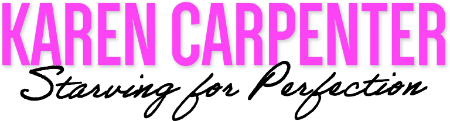Respond with a single word or phrase:
What is the theme of the documentary?

Karen Carpenter's struggles with an eating disorder